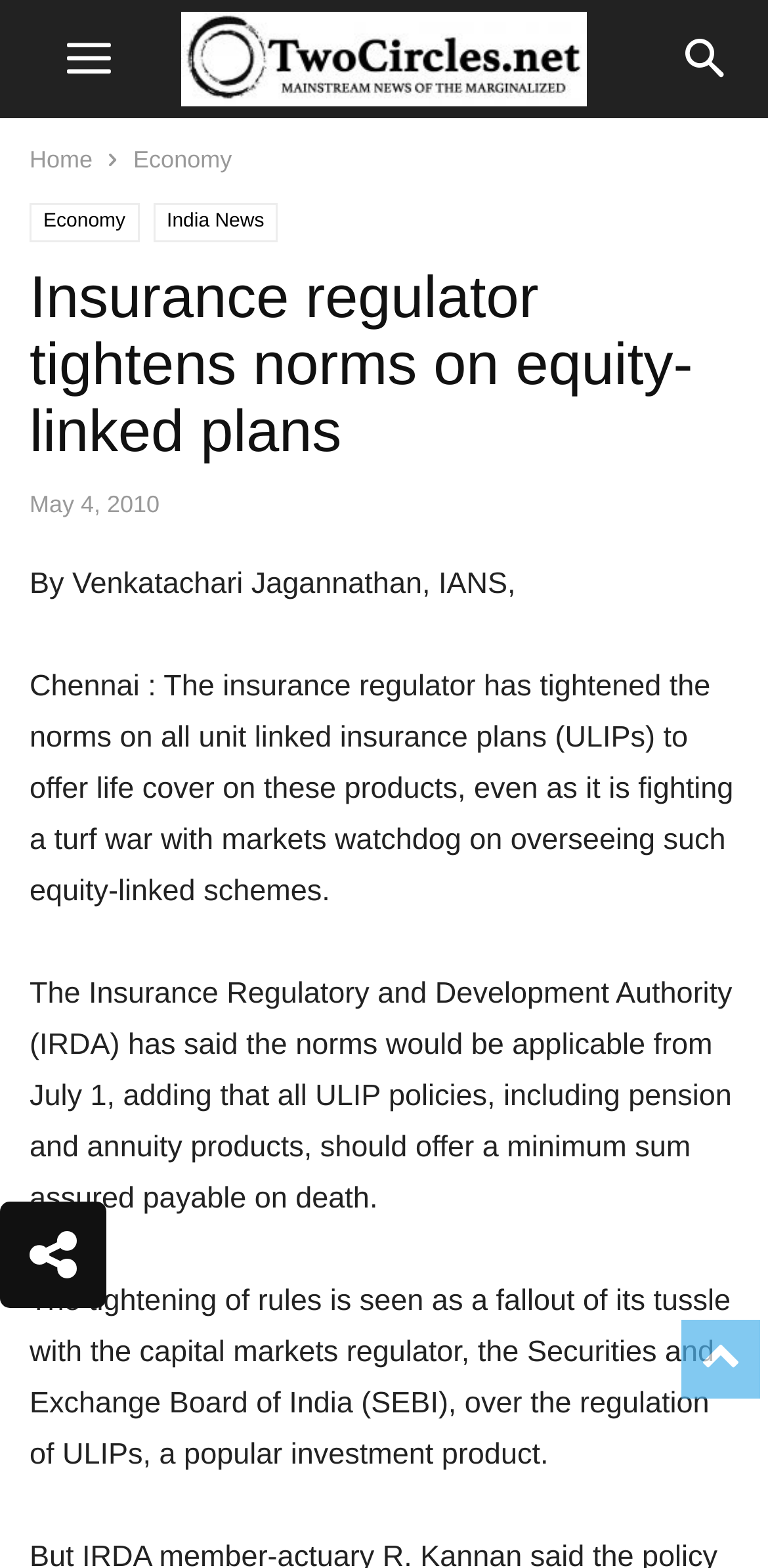Summarize the webpage comprehensively, mentioning all visible components.

The webpage appears to be a news article from TwoCircles.net. At the top left, there is a link with a icon, and next to it, a link labeled "Home". To the right of these links, there is another link labeled "Economy", which has a dropdown menu with additional links, including "Economy" and "India News". 

On the top right, there is another link with an icon. Below the top navigation bar, there is a header section that spans almost the entire width of the page. The header contains the title of the article, "Insurance regulator tightens norms on equity-linked plans", and a timestamp, "May 4, 2010", on the top left.

Below the header, there is a byline that reads "By Venkatachari Jagannathan, IANS, Chennai". The main content of the article is divided into three paragraphs. The first paragraph explains that the insurance regulator has tightened the norms on all unit linked insurance plans to offer life cover on these products. The second paragraph mentions that the new norms will be applicable from July 1 and that all ULIP policies should offer a minimum sum assured payable on death. The third paragraph provides context, stating that the tightening of rules is a fallout of the regulator's tussle with the capital markets regulator over the regulation of ULIPs.